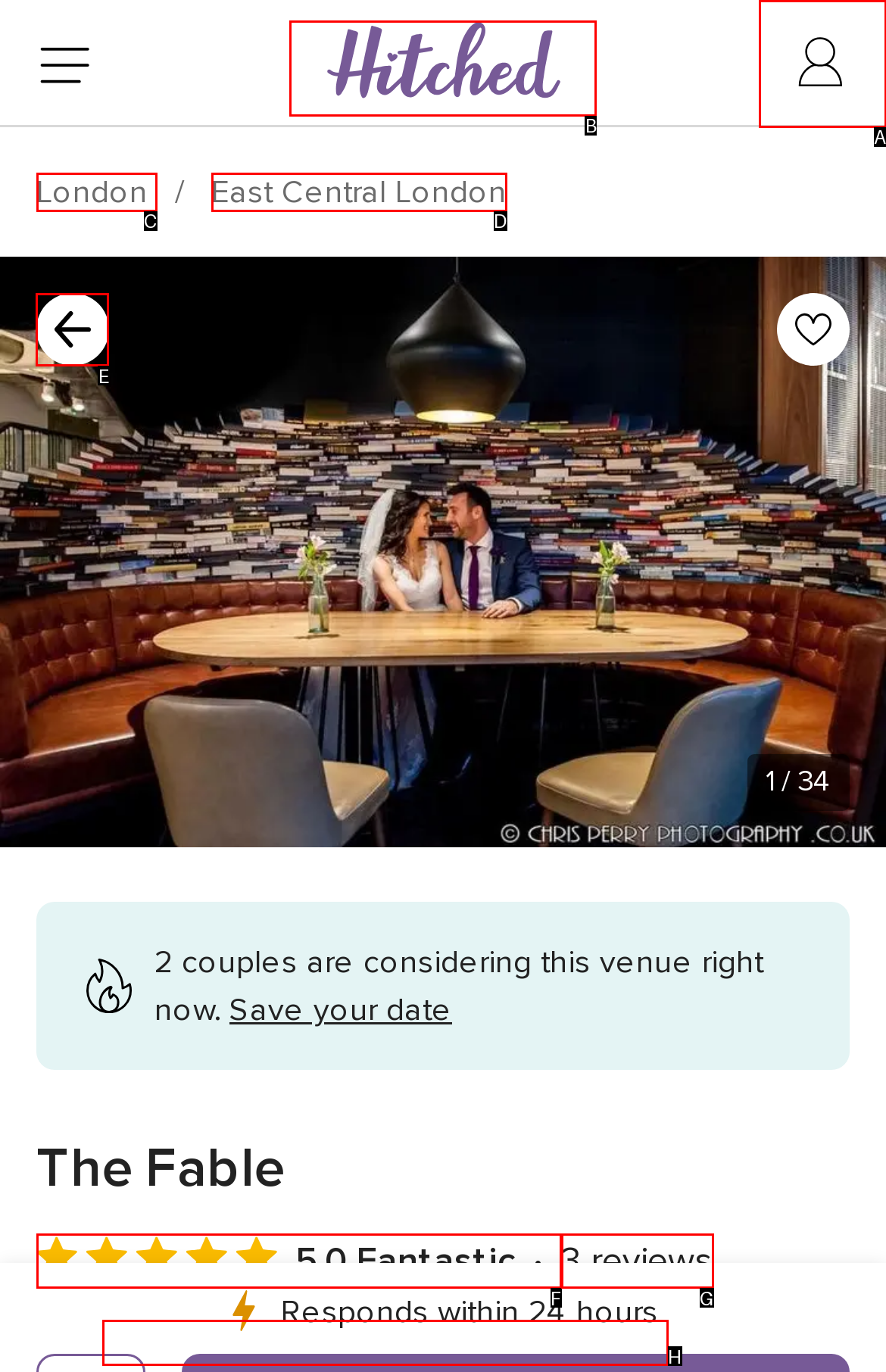Choose the HTML element that should be clicked to achieve this task: Click the Results button
Respond with the letter of the correct choice.

E